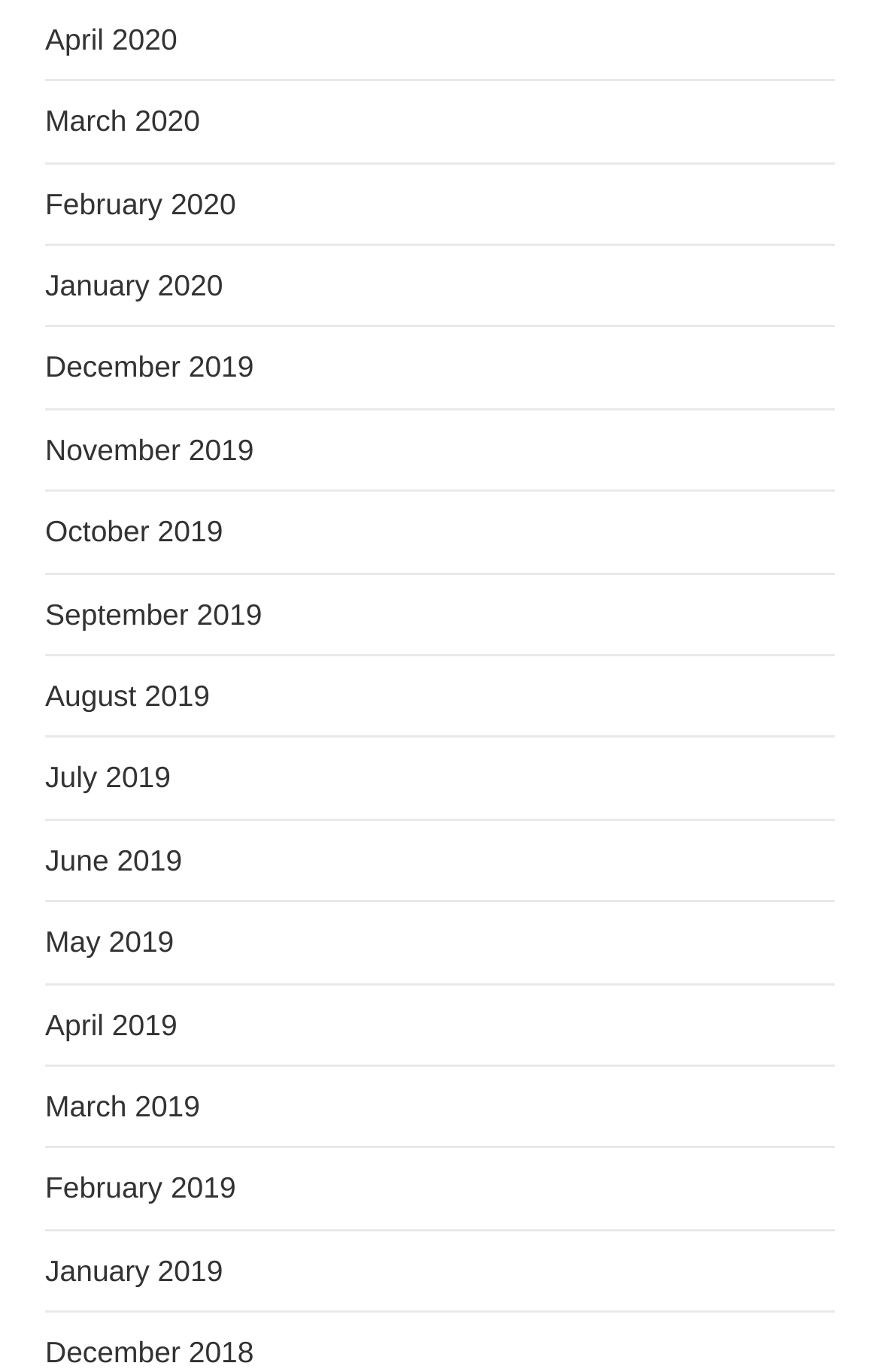Please specify the coordinates of the bounding box for the element that should be clicked to carry out this instruction: "view December 2018". The coordinates must be four float numbers between 0 and 1, formatted as [left, top, right, bottom].

[0.051, 0.973, 0.288, 0.998]